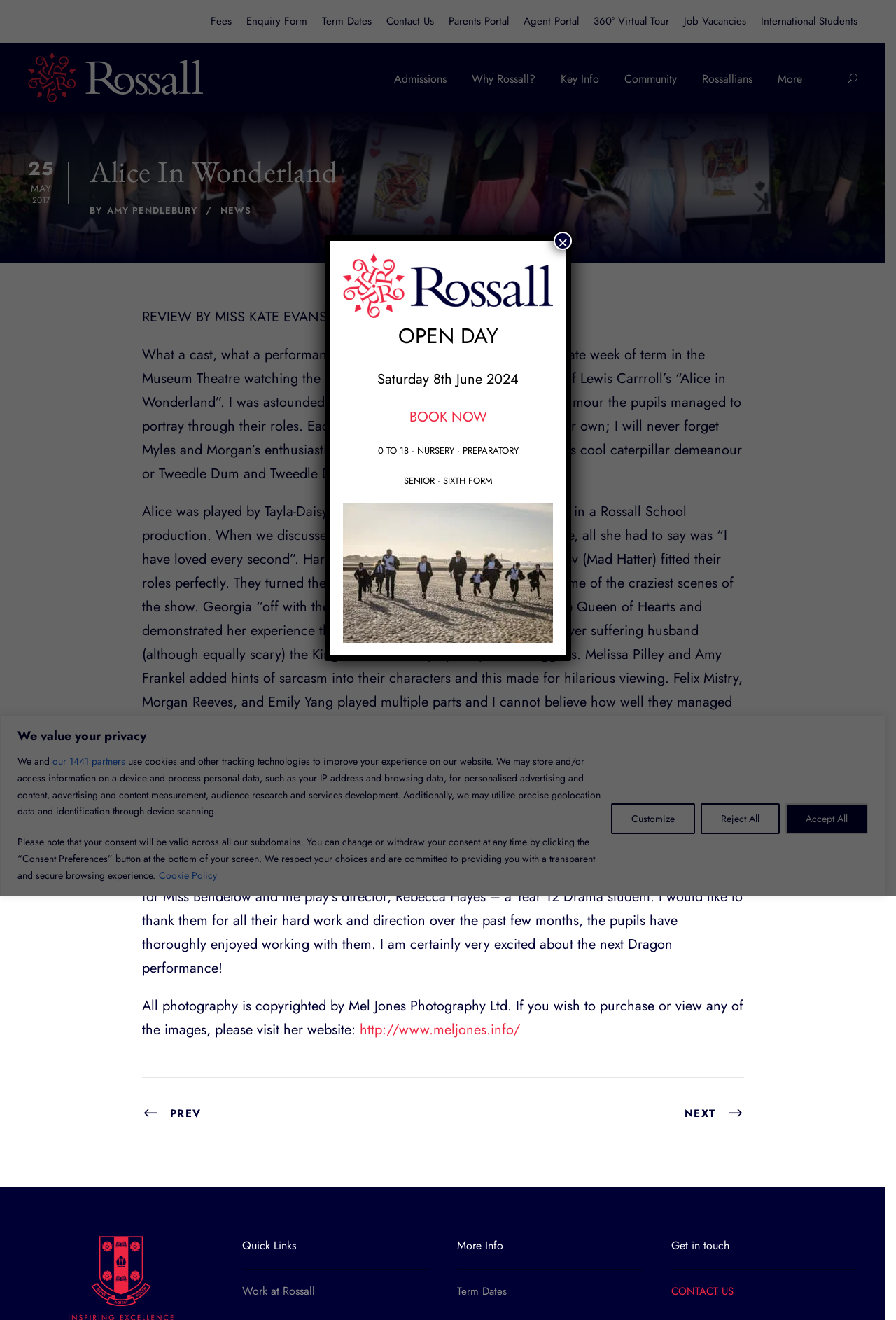What is the role of Miss Kate Evans?
Based on the image content, provide your answer in one word or a short phrase.

Head of Dragon